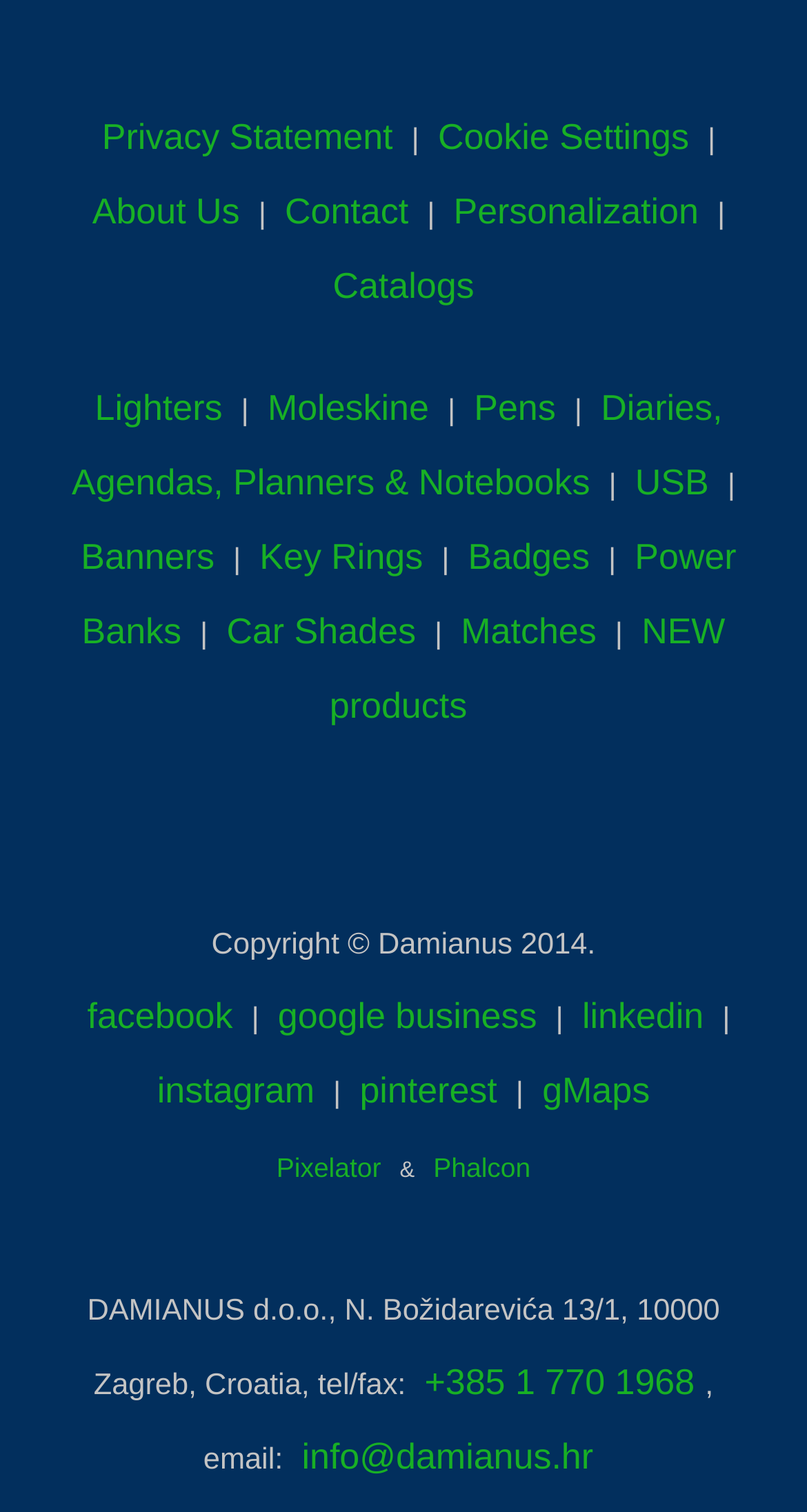How many social media links are there?
Answer the question with just one word or phrase using the image.

5